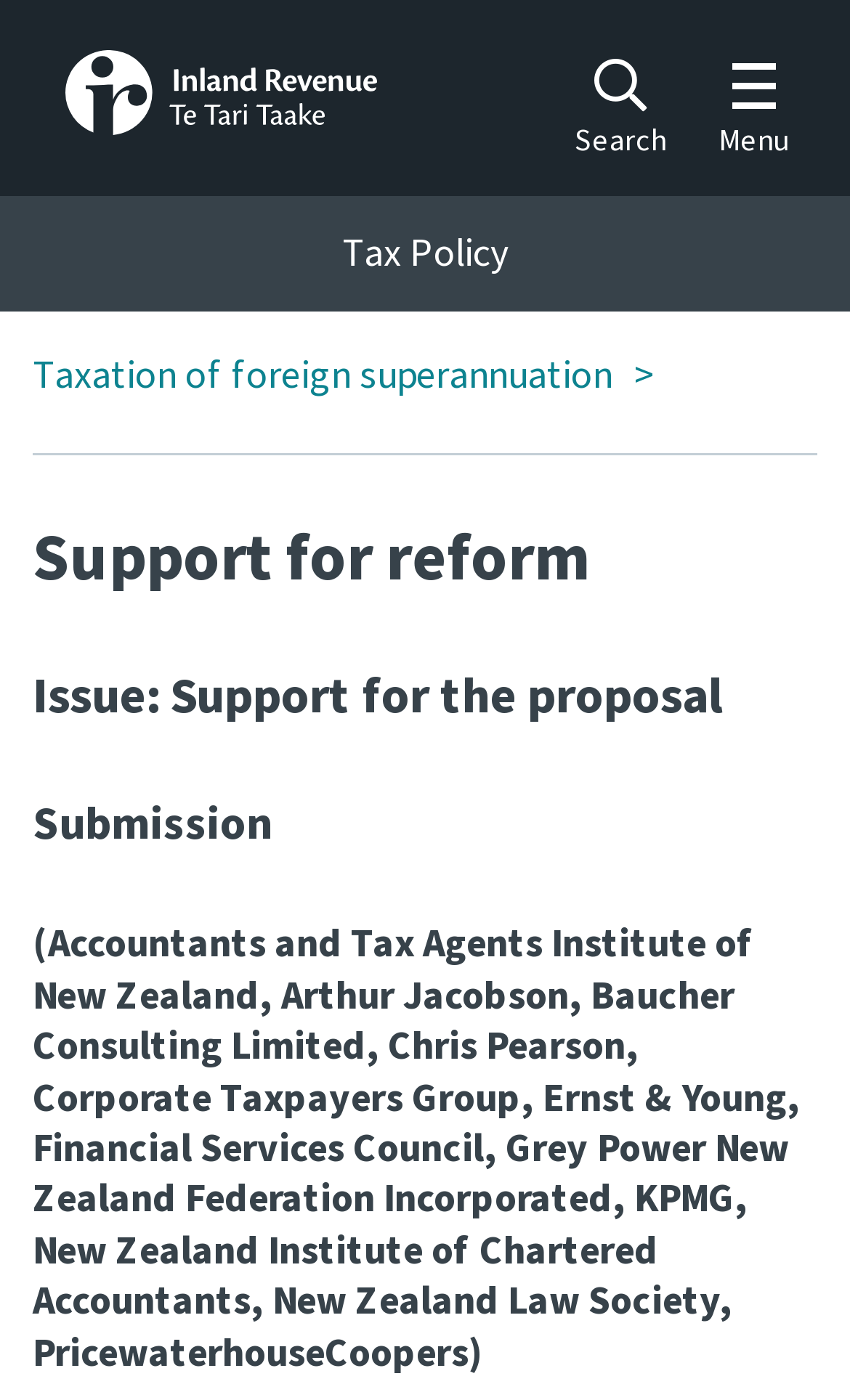Locate the bounding box of the user interface element based on this description: "Search".

[0.639, 0.035, 0.821, 0.12]